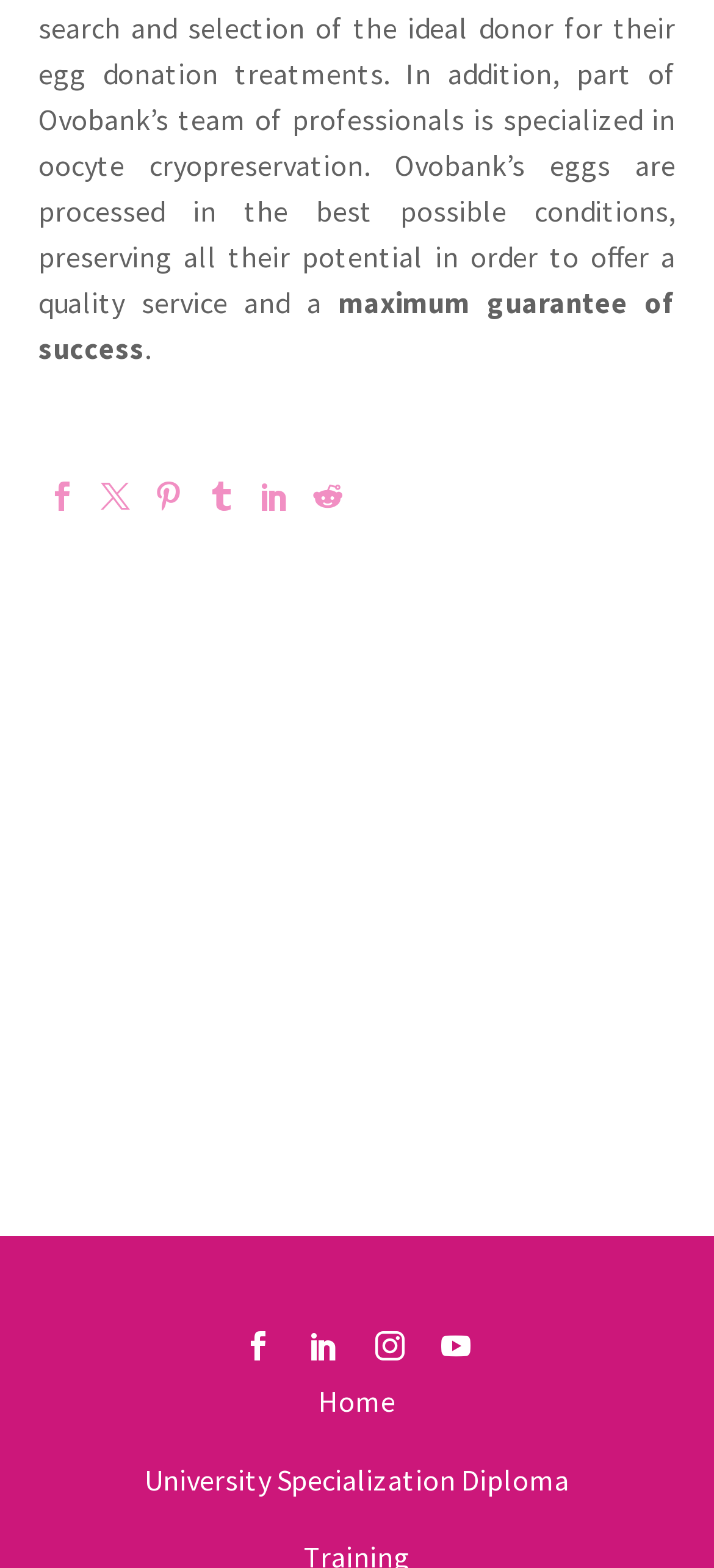Extract the bounding box coordinates for the described element: "title="Facebook"". The coordinates should be represented as four float numbers between 0 and 1: [left, top, right, bottom].

[0.067, 0.307, 0.108, 0.325]